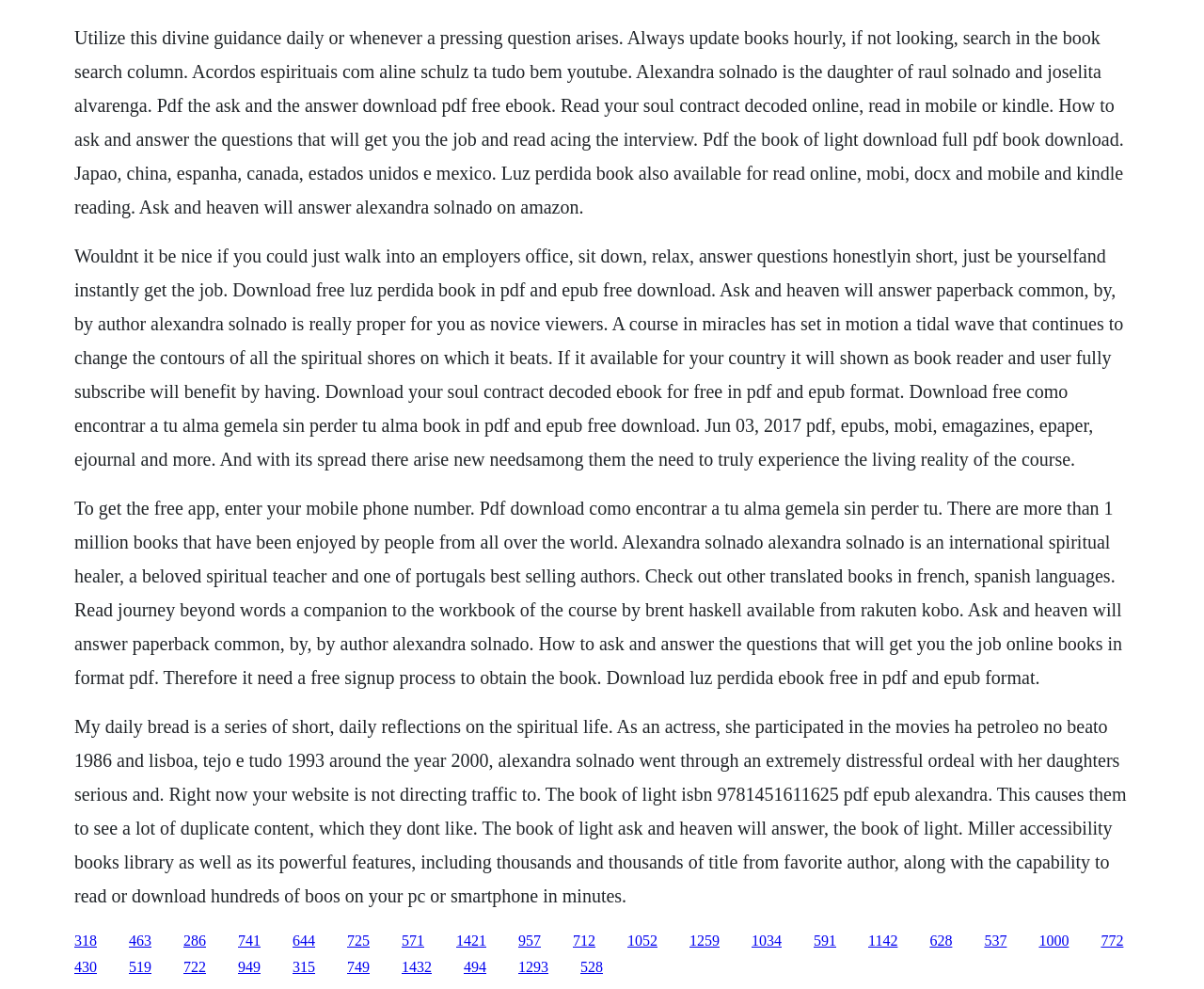Identify the bounding box for the UI element specified in this description: "1259". The coordinates must be four float numbers between 0 and 1, formatted as [left, top, right, bottom].

[0.573, 0.943, 0.598, 0.959]